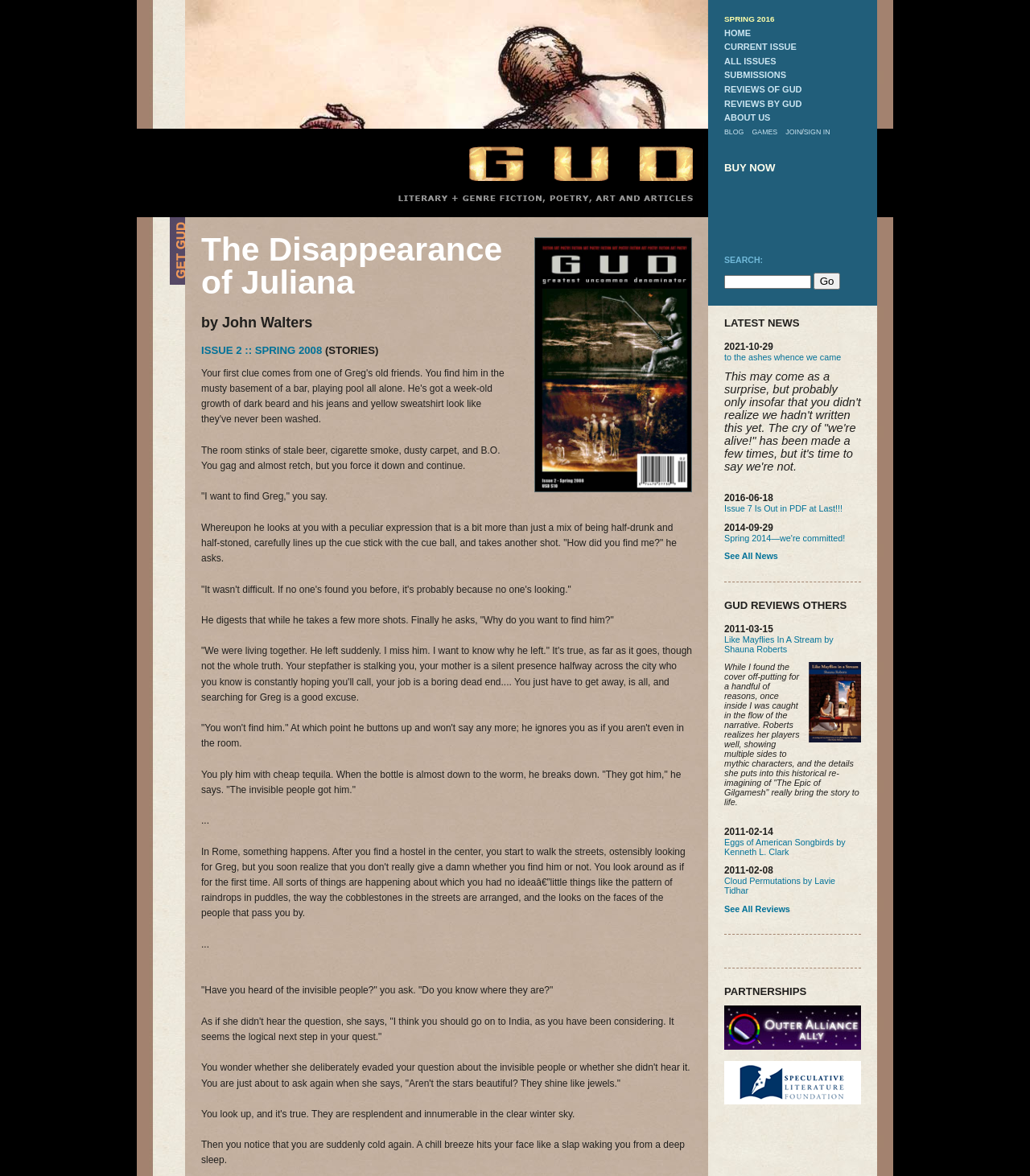Create a full and detailed caption for the entire webpage.

This webpage appears to be the online magazine "Greatest Uncommon Denominator" (GUD), specifically the issue 2 of Spring 2008, featuring the story "The Disappearance of Juliana" by John Walters. 

At the top of the page, there is a heading with the magazine's title and a link to subscribe to it. Below this, there are several links to navigate to different sections of the website, including the home page, current issue, all issues, submissions, reviews, and more. 

On the left side of the page, there is a large image of the cover of issue 2, and below it, there are several headings and paragraphs of text that appear to be an excerpt from the story "The Disappearance of Juliana". The text describes a scene where the protagonist is searching for someone named Greg and encounters a friend who provides some clues.

On the right side of the page, there are several sections, including a search bar, a "Latest News" section with links to news articles, a "GUD Reviews Others" section with book reviews, and a "Partnerships" section with links to other organizations. There are also several separator lines and images scattered throughout the page.